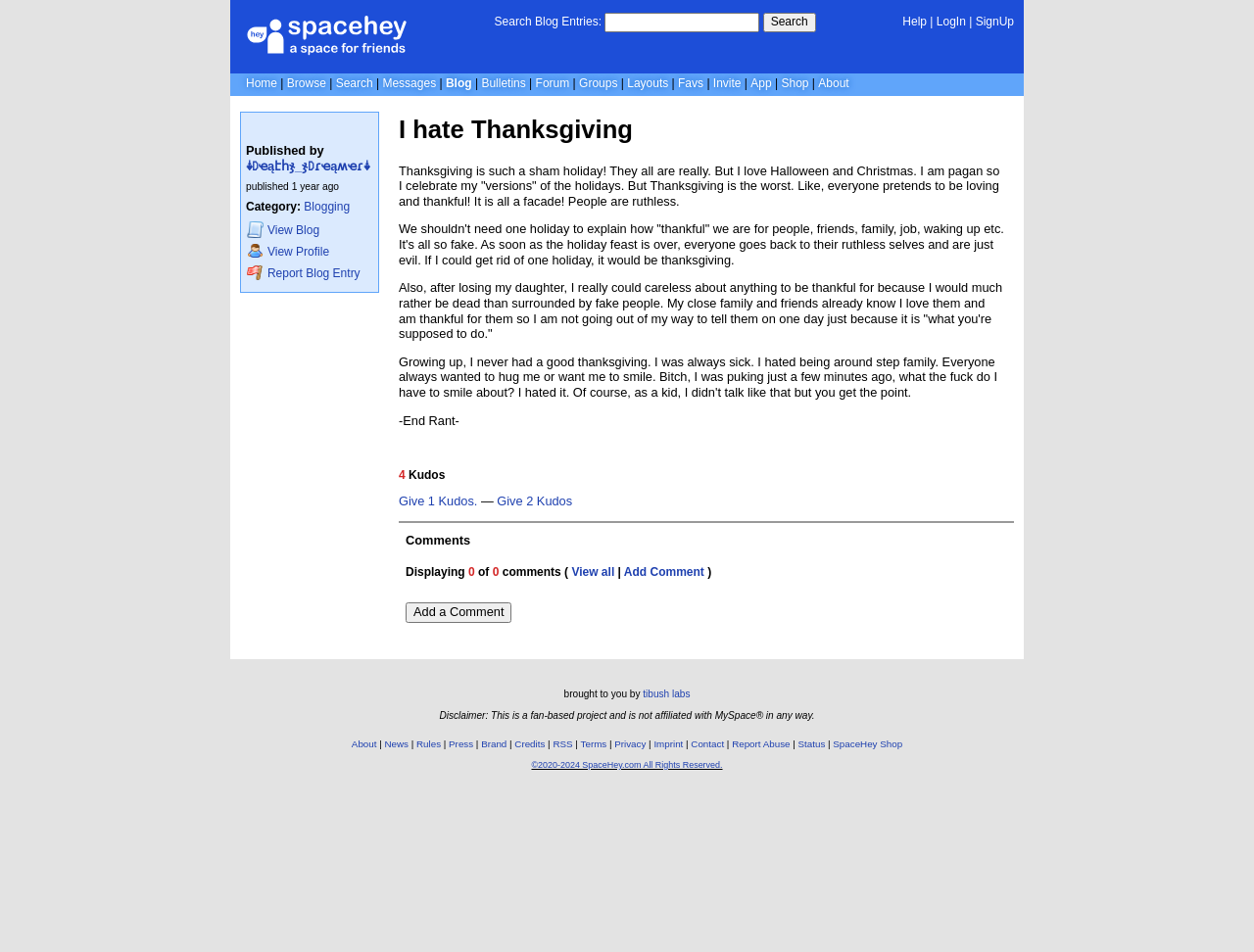Provide a one-word or short-phrase response to the question:
What is the category of the blog post?

Blogging